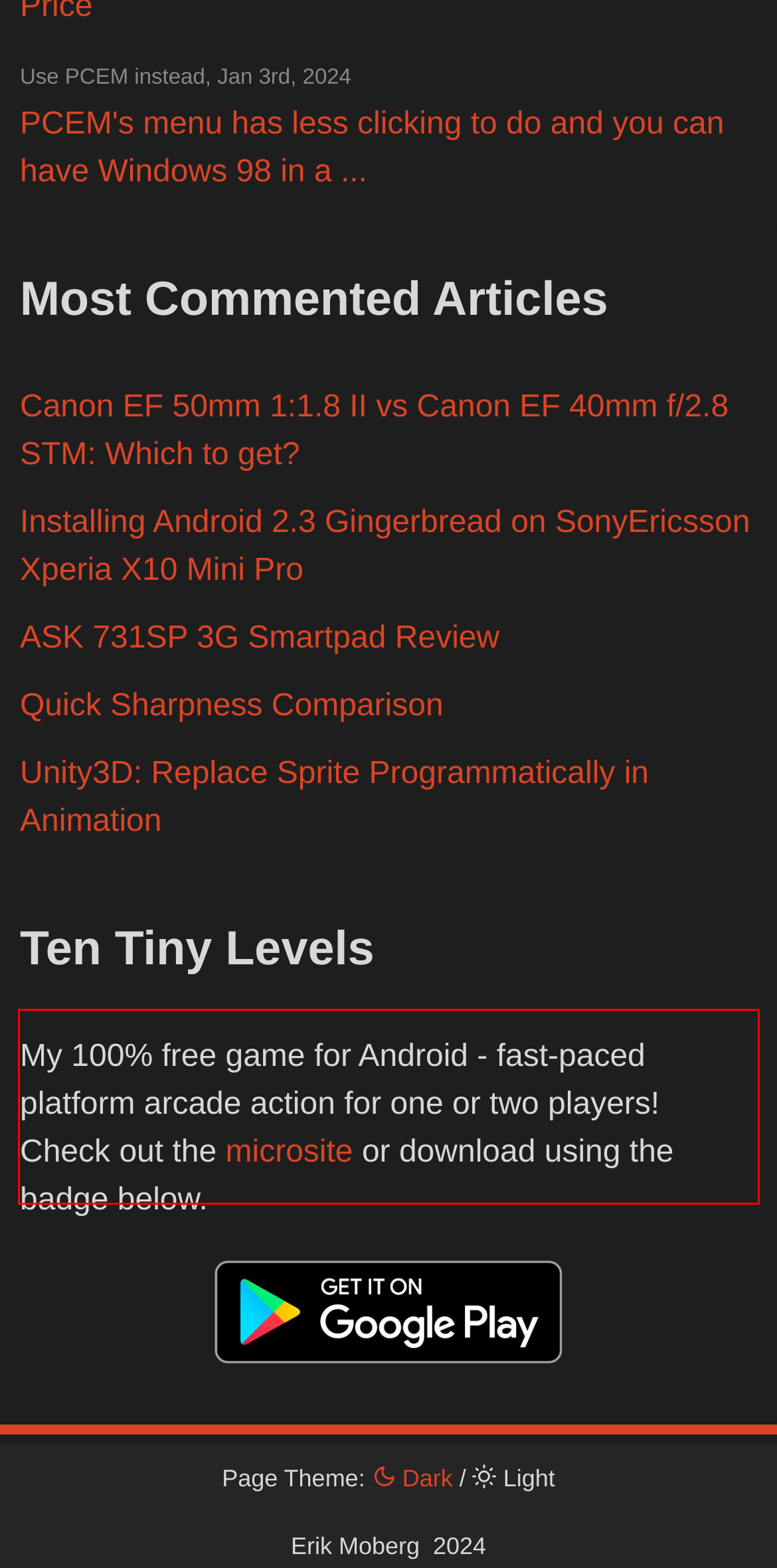You have a screenshot of a webpage with a red bounding box. Use OCR to generate the text contained within this red rectangle.

My 100% free game for Android - fast-paced platform arcade action for one or two players! Check out the microsite or download using the badge below.